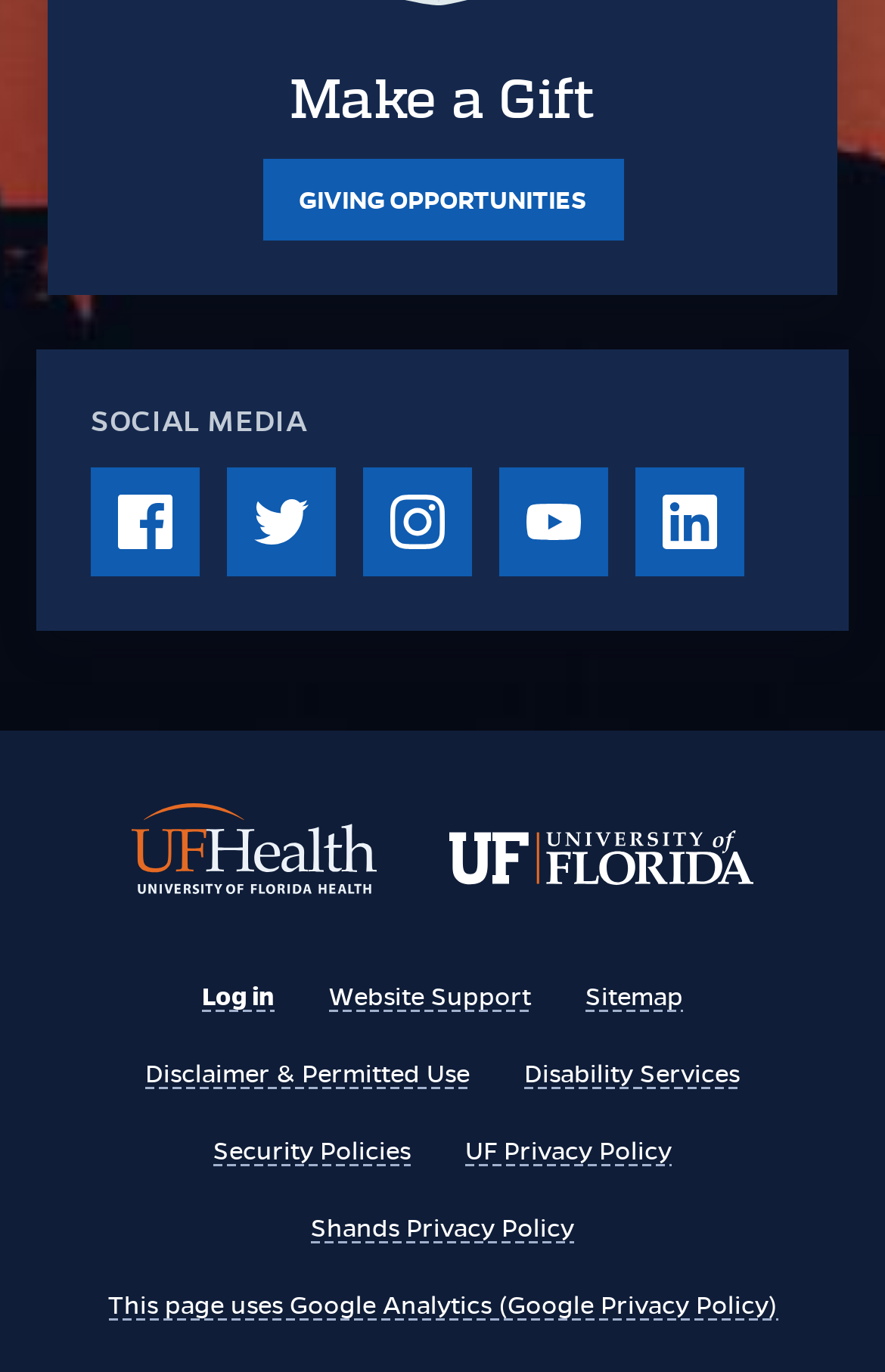Pinpoint the bounding box coordinates of the clickable element needed to complete the instruction: "Click on GIVING OPPORTUNITIES". The coordinates should be provided as four float numbers between 0 and 1: [left, top, right, bottom].

[0.296, 0.116, 0.704, 0.175]